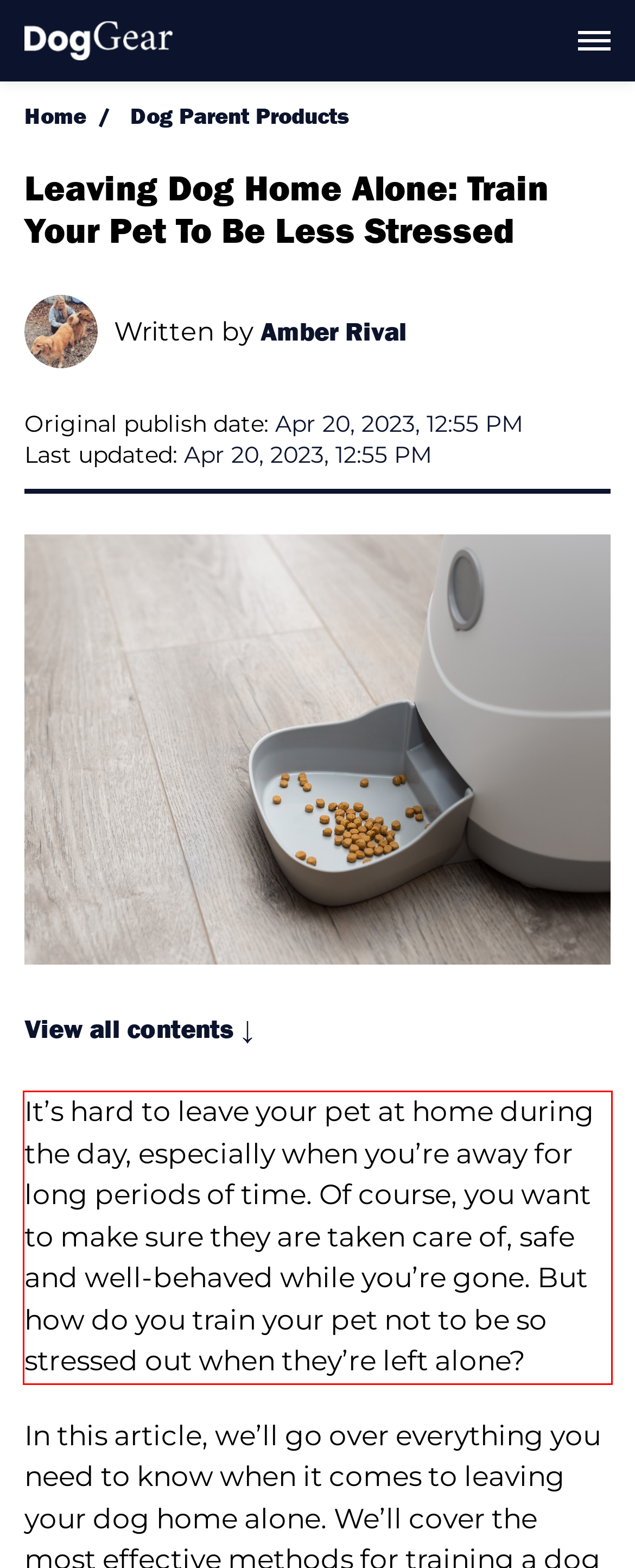You have a screenshot of a webpage, and there is a red bounding box around a UI element. Utilize OCR to extract the text within this red bounding box.

It’s hard to leave your pet at home during the day, especially when you’re away for long periods of time. Of course, you want to make sure they are taken care of, safe and well-behaved while you’re gone. But how do you train your pet not to be so stressed out when they’re left alone?